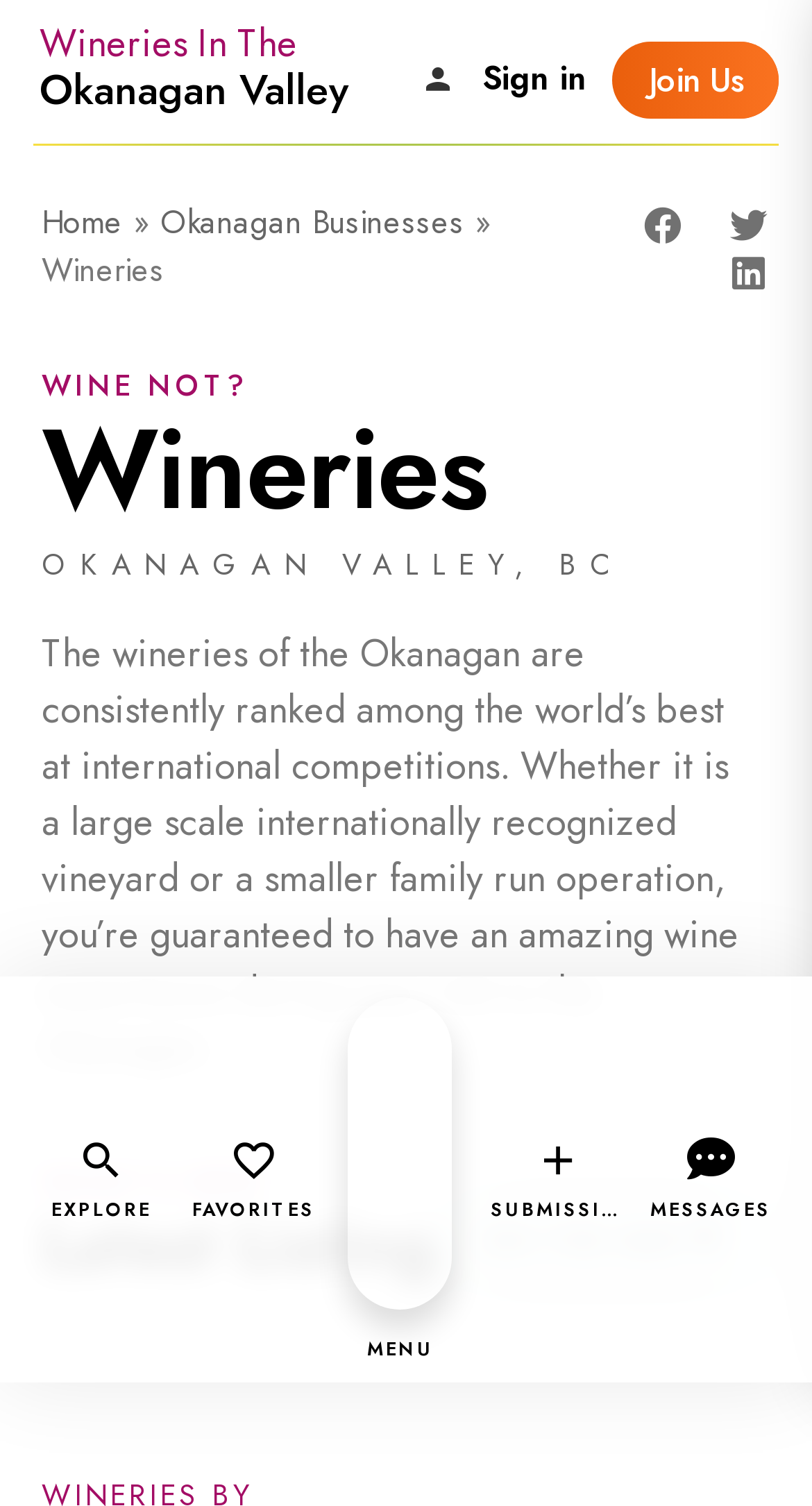Offer a detailed account of what is visible on the webpage.

This webpage is about Okanagan Wineries, providing a comprehensive guide to explore and discover wineries in the Okanagan Valley, BC. At the top, there are several links to navigate through the website, including "Wineries In The", "Okanagan Valley", "Sign in", and "Join Us". Below these links, there is a horizontal menu bar with links to "Home", "Okanagan Businesses", and "Wineries", separated by a "»" symbol.

On the left side, there are three social media buttons to share content on Facebook, Twitter, and LinkedIn. Above these buttons, there is a heading "WINE NOT?" followed by another heading "Wineries" and then "OKANAGAN VALLEY, BC". Below these headings, there is a paragraph of text describing the wineries in the Okanagan Valley, highlighting their international recognition and guarantee of an amazing wine experience.

Further down, there is a section titled "WHAT'S NEW" with a subheading "Latest Listings". To the right of this section, there is a link "ON THE MAP". Below this section, there are four links with icons, allowing users to "EXPLORE", view "FAVORITES", make a "SUBMISSION", and access "MESSAGES".

On the right side, there is a button labeled "Menu" with a menu icon, which, when clicked, reveals a dropdown menu with the label "MENU" at the bottom. Overall, the webpage provides a clear and organized layout, making it easy to navigate and find information about Okanagan Wineries.